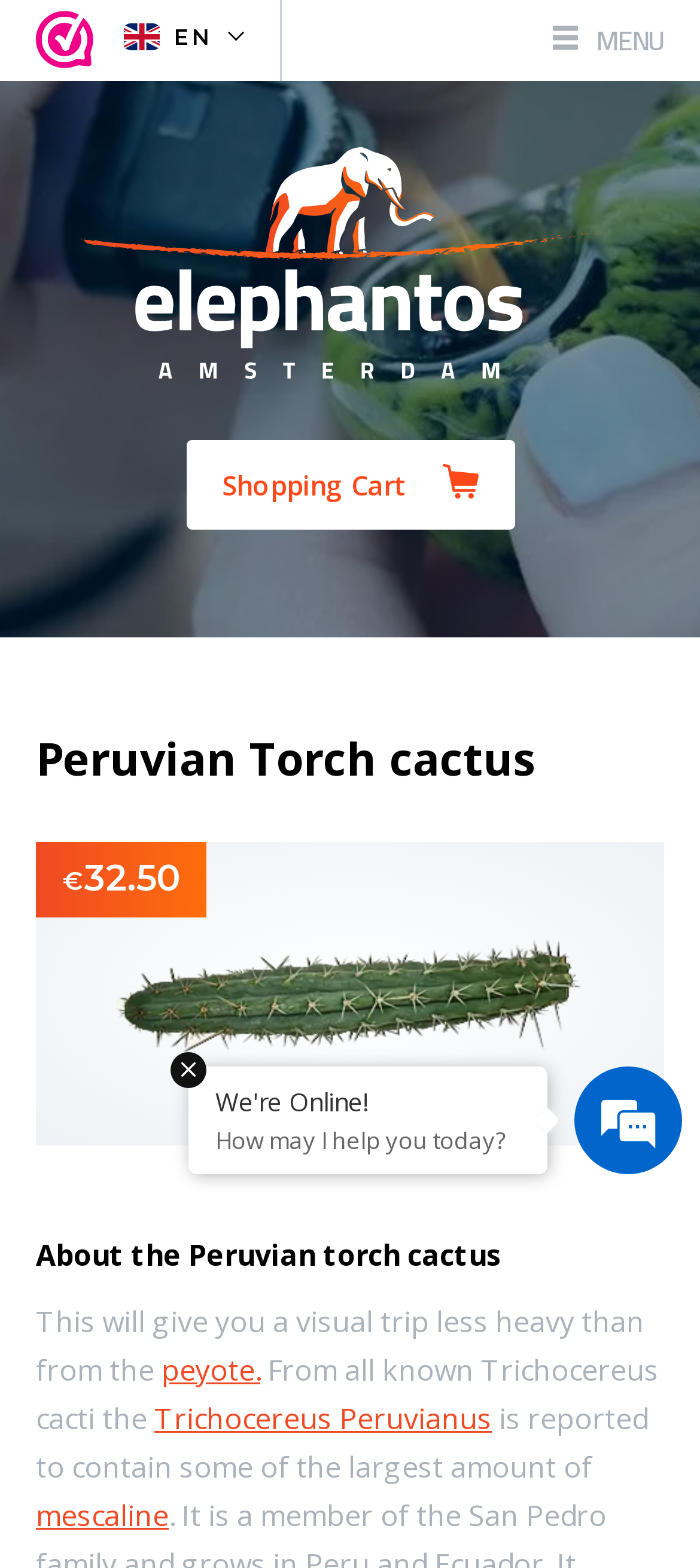Identify and extract the heading text of the webpage.

Peruvian Torch cactus